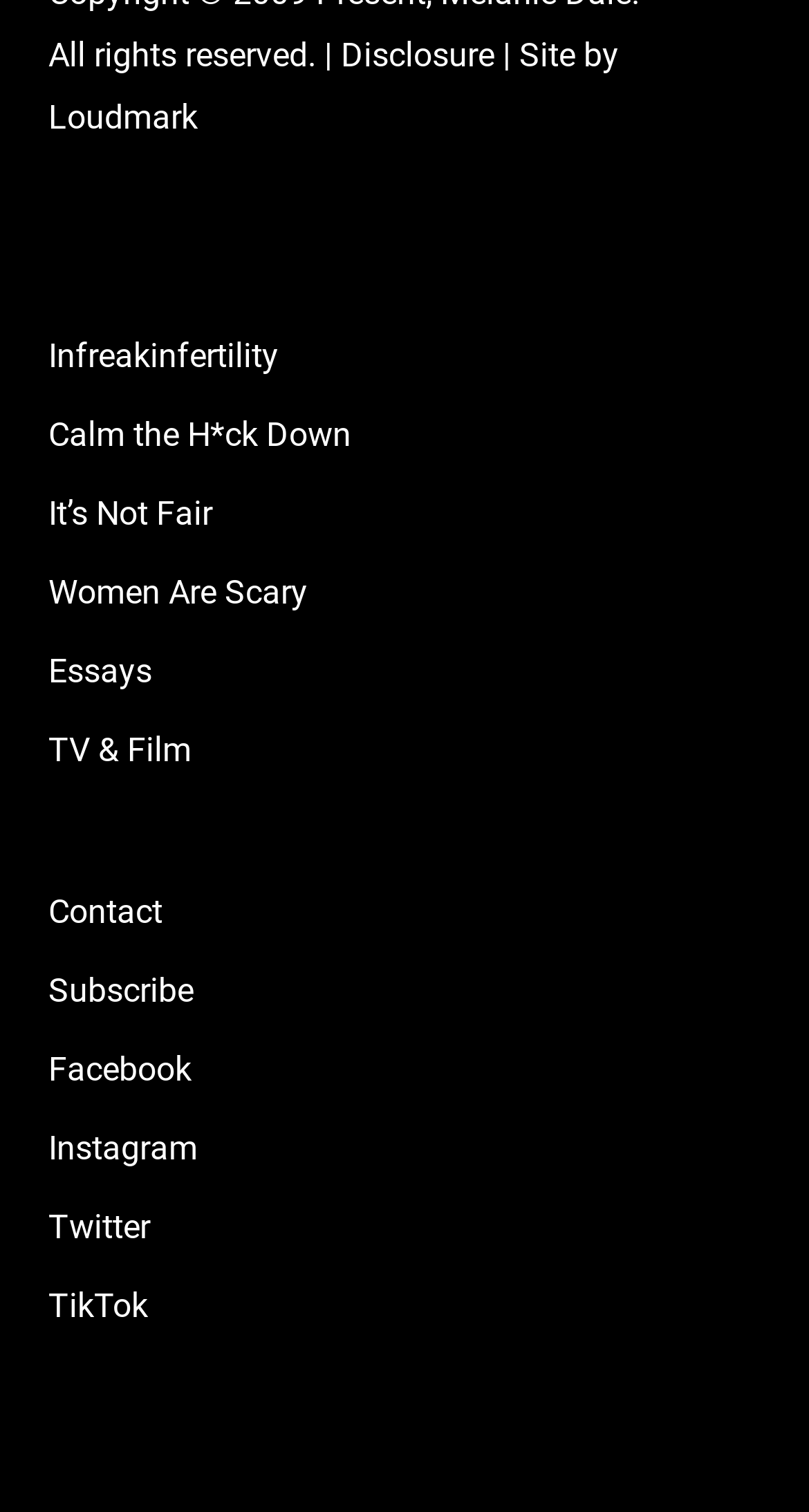Please indicate the bounding box coordinates for the clickable area to complete the following task: "go to Contact page". The coordinates should be specified as four float numbers between 0 and 1, i.e., [left, top, right, bottom].

[0.06, 0.583, 0.94, 0.624]